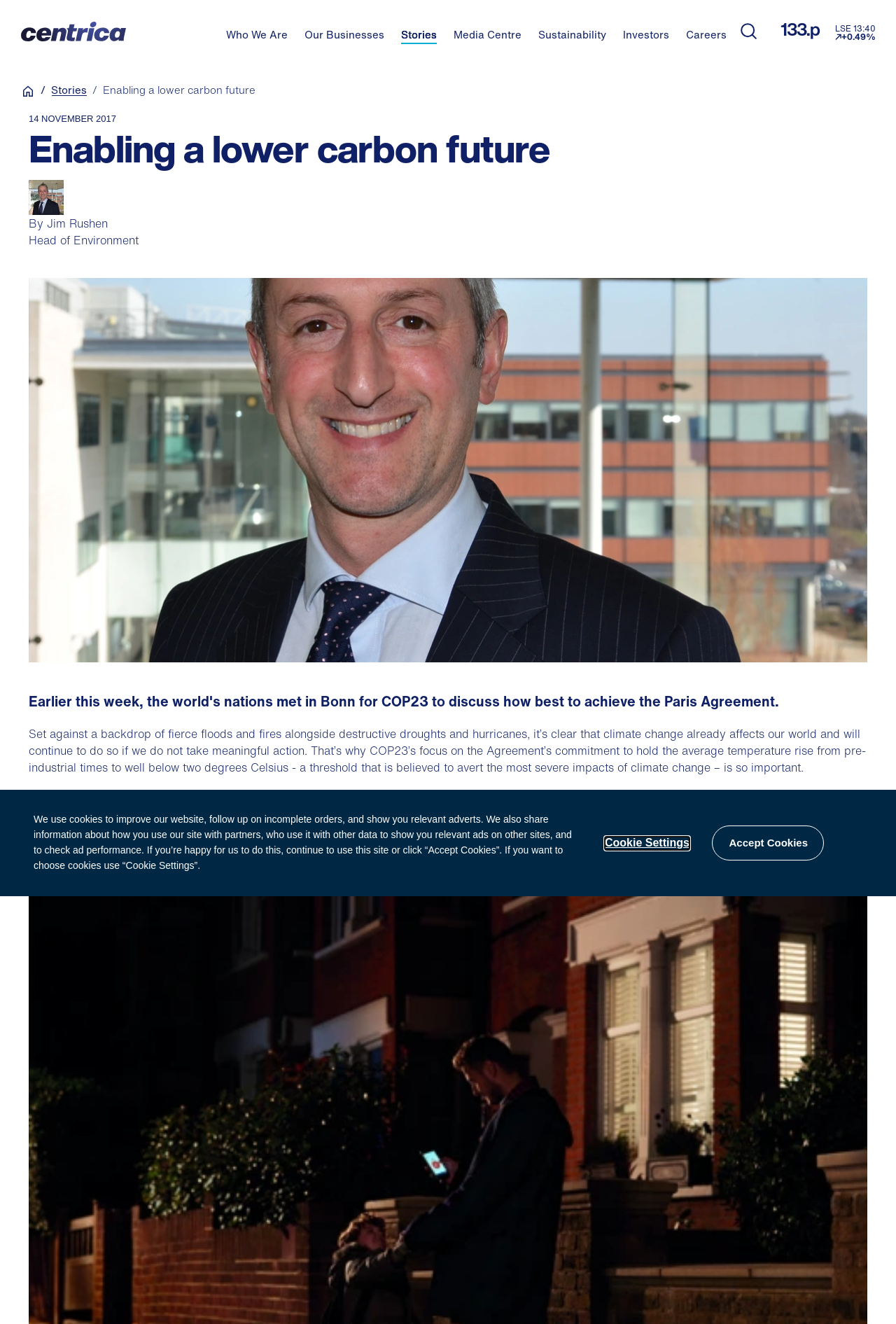Give a comprehensive overview of the webpage, including key elements.

The webpage is focused on the topic of enabling a lower carbon future. At the top, there is a cookie notice alert dialog with a heading and a description explaining the use of cookies on the website. Below the cookie notice, there is a navigation menu with links to various sections of the website, including "Who We Are", "Our Businesses", "Stories", "Media Centre", "Sustainability", "Investors", and "Careers". 

To the left of the navigation menu, there is a Centrica logo, which is an image. On the top-right corner, there is a search button and a stock price display showing "133.p" and "+0.49%". 

Below the navigation menu, there is a main content section with a heading "Enabling a lower carbon future". The content is an article written by Jim Rushen, the Head of Environment, with a photo of him on the top-left corner. The article discusses the importance of taking action against climate change and the role of businesses in reducing carbon emissions. 

The article is divided into several paragraphs, with the first paragraph discussing the impact of climate change and the importance of the COP23 agreement. The second paragraph emphasizes the need for a unified approach by nations and governments, as well as the proactive role of businesses. The third paragraph explains how Centrica is working to reduce carbon emissions by providing products and services that help customers reduce their energy use and carbon footprint.